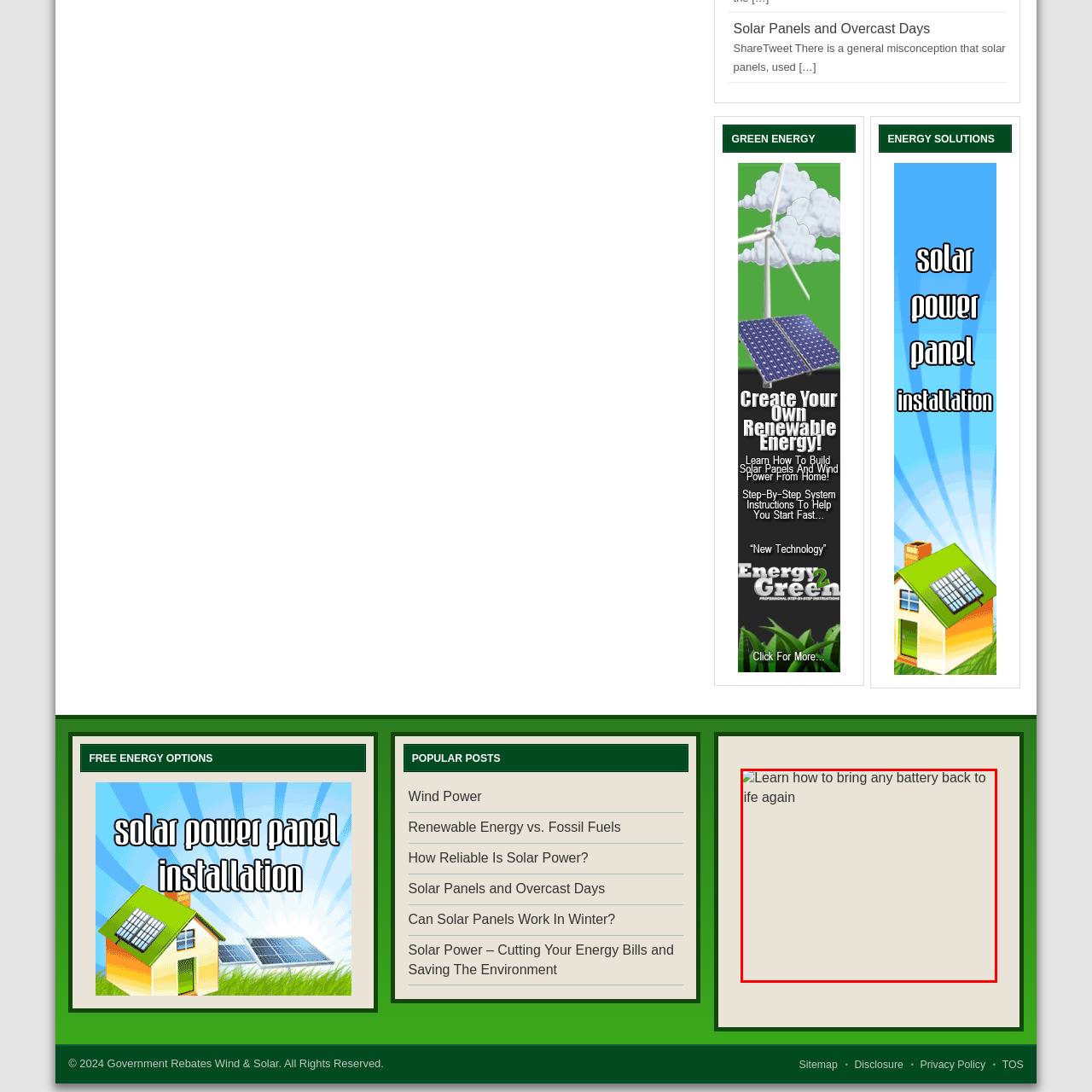Take a close look at the image outlined in red and answer the ensuing question with a single word or phrase:
What is the purpose of the tutorial?

Promote sustainability